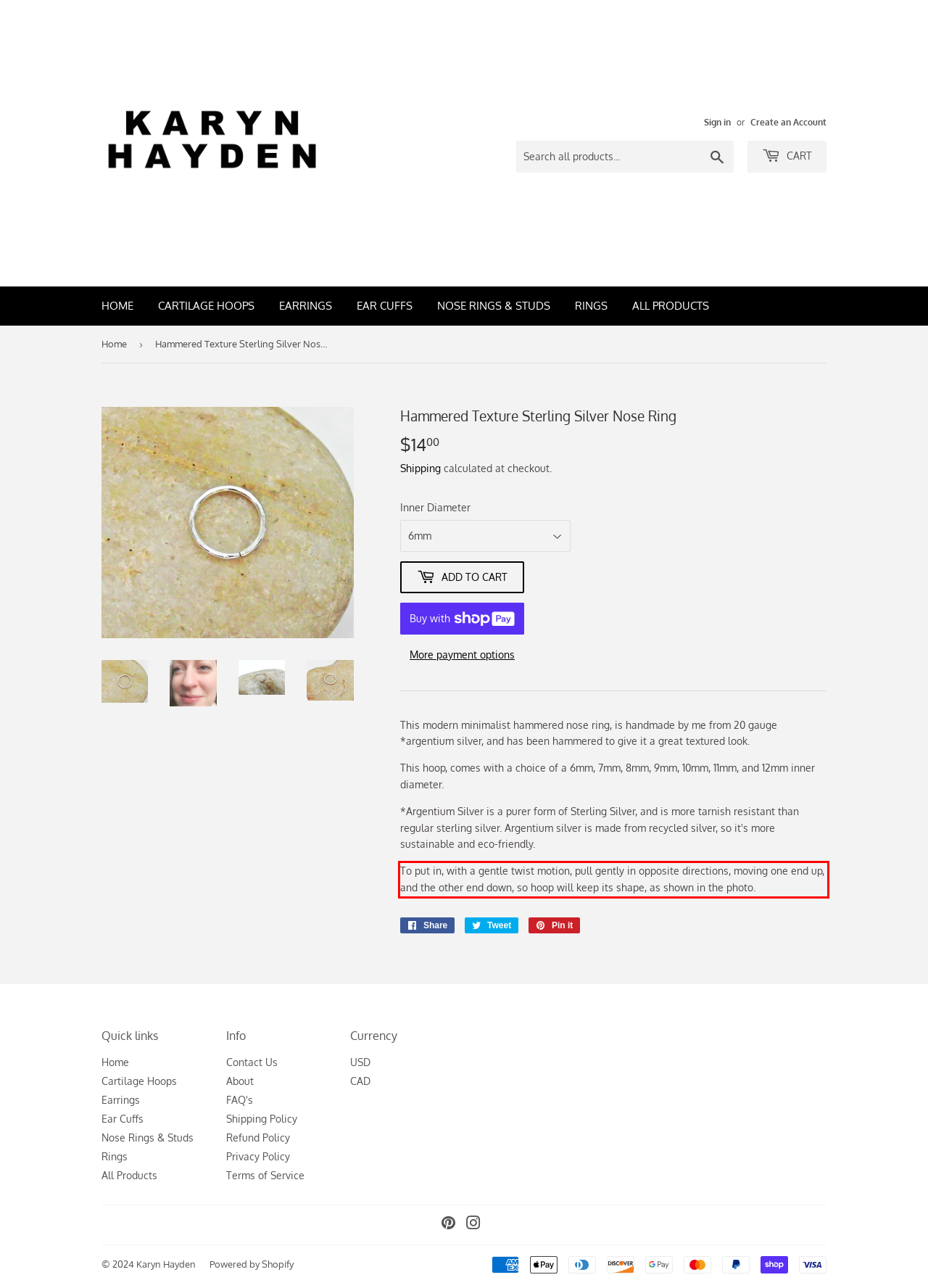You have a screenshot of a webpage with a UI element highlighted by a red bounding box. Use OCR to obtain the text within this highlighted area.

To put in, with a gentle twist motion, pull gently in opposite directions, moving one end up, and the other end down, so hoop will keep its shape, as shown in the photo.